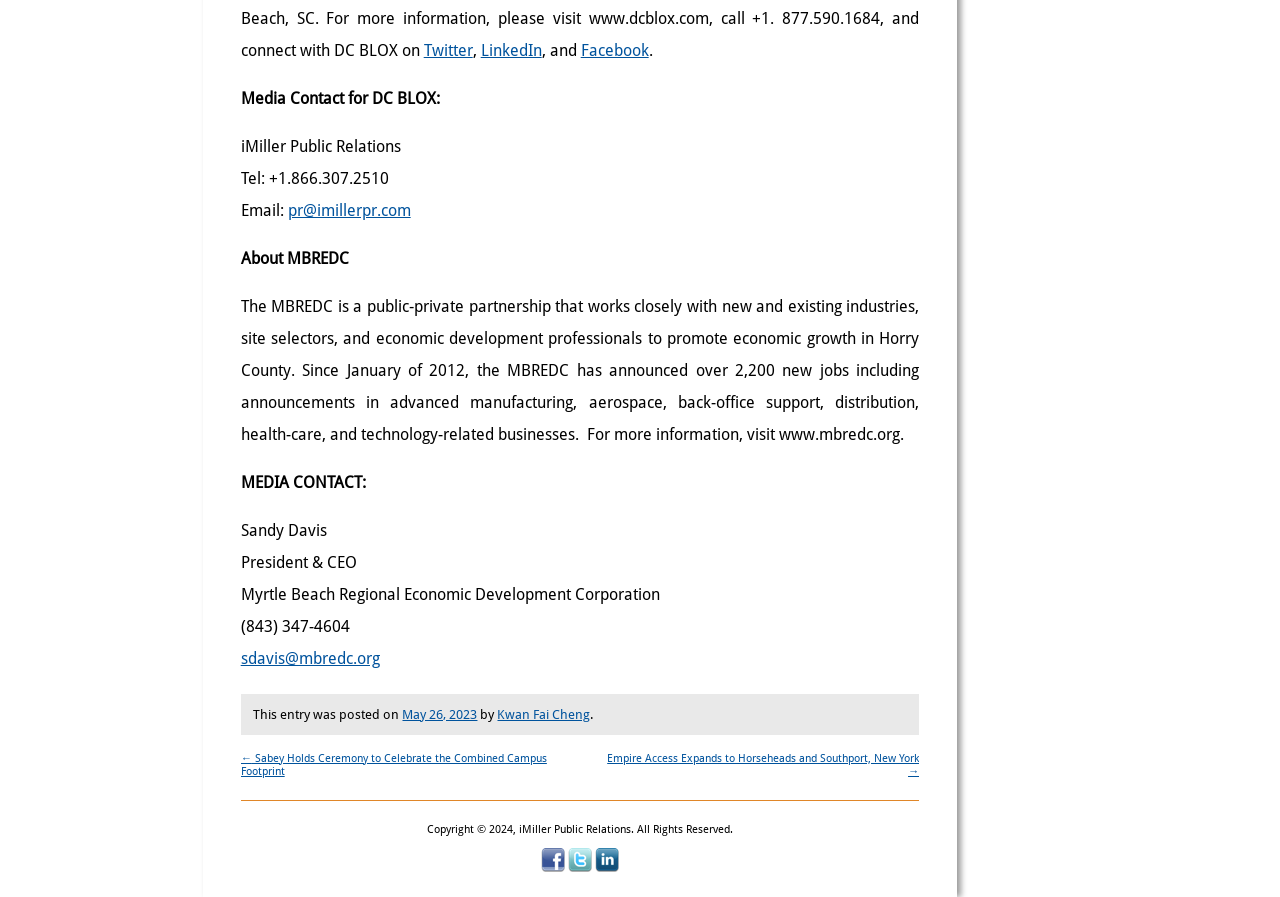Indicate the bounding box coordinates of the clickable region to achieve the following instruction: "Learn more about MBREDC."

[0.188, 0.278, 0.272, 0.299]